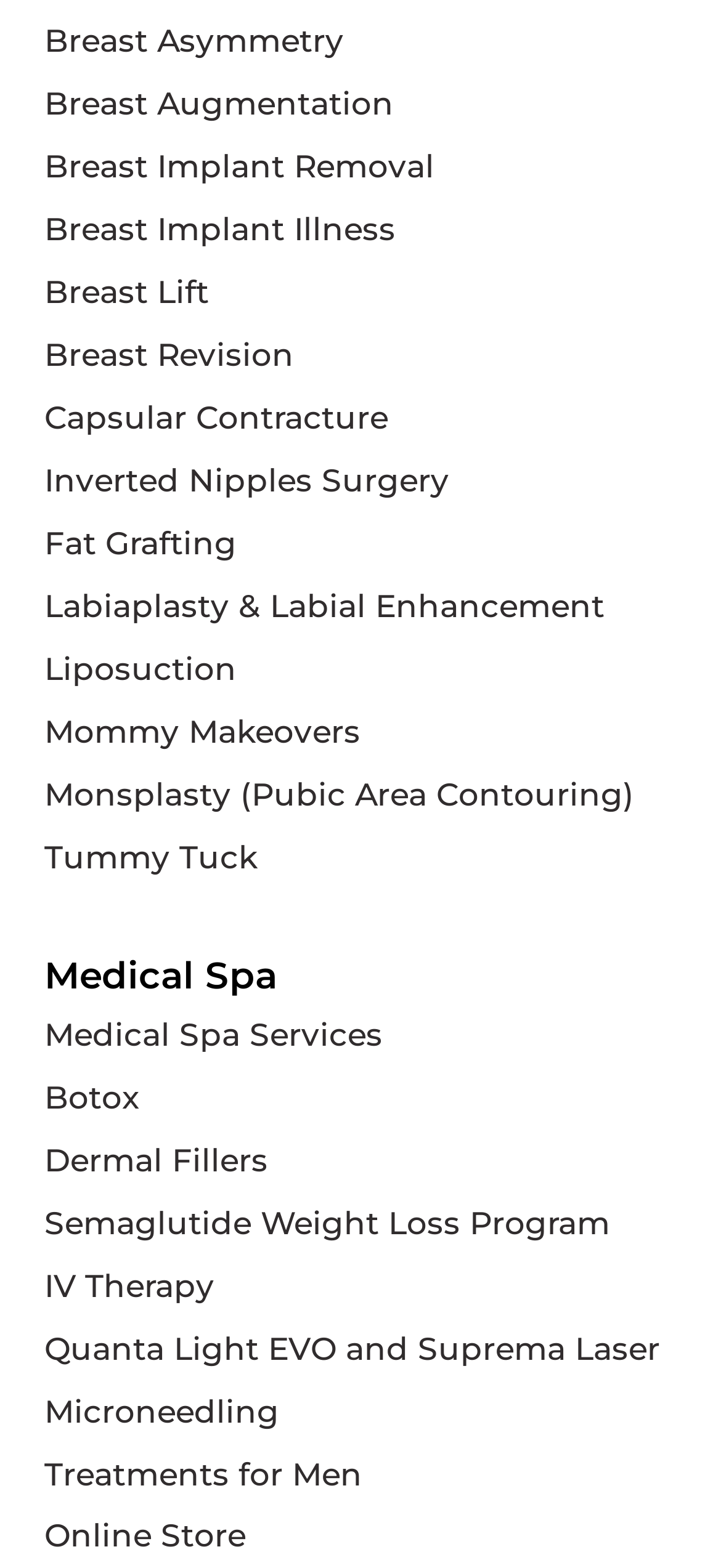What is the last medical spa service listed?
From the image, provide a succinct answer in one word or a short phrase.

Microneedling